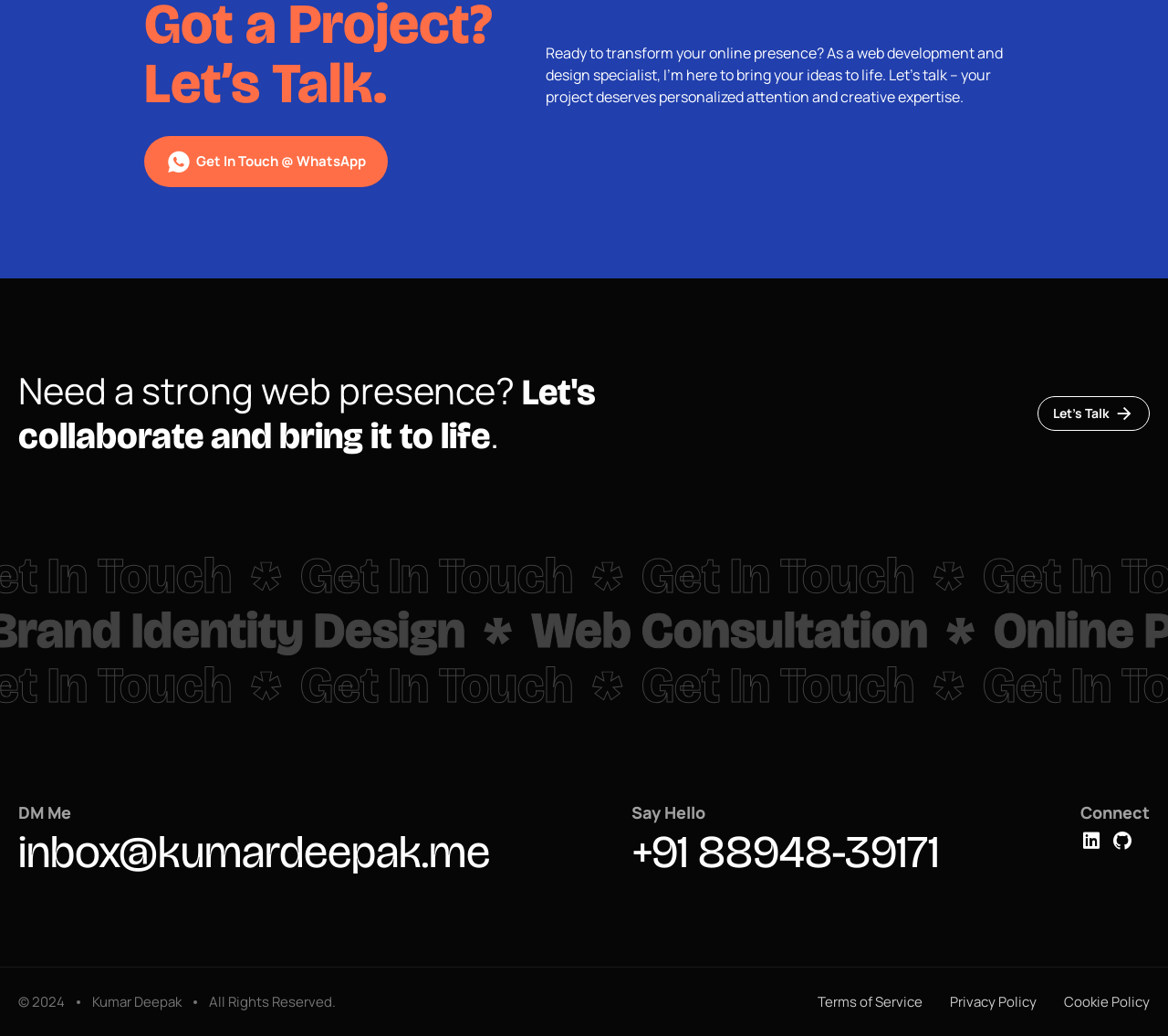Please identify the bounding box coordinates of where to click in order to follow the instruction: "View LinkedIn Profile".

[0.925, 0.801, 0.944, 0.822]